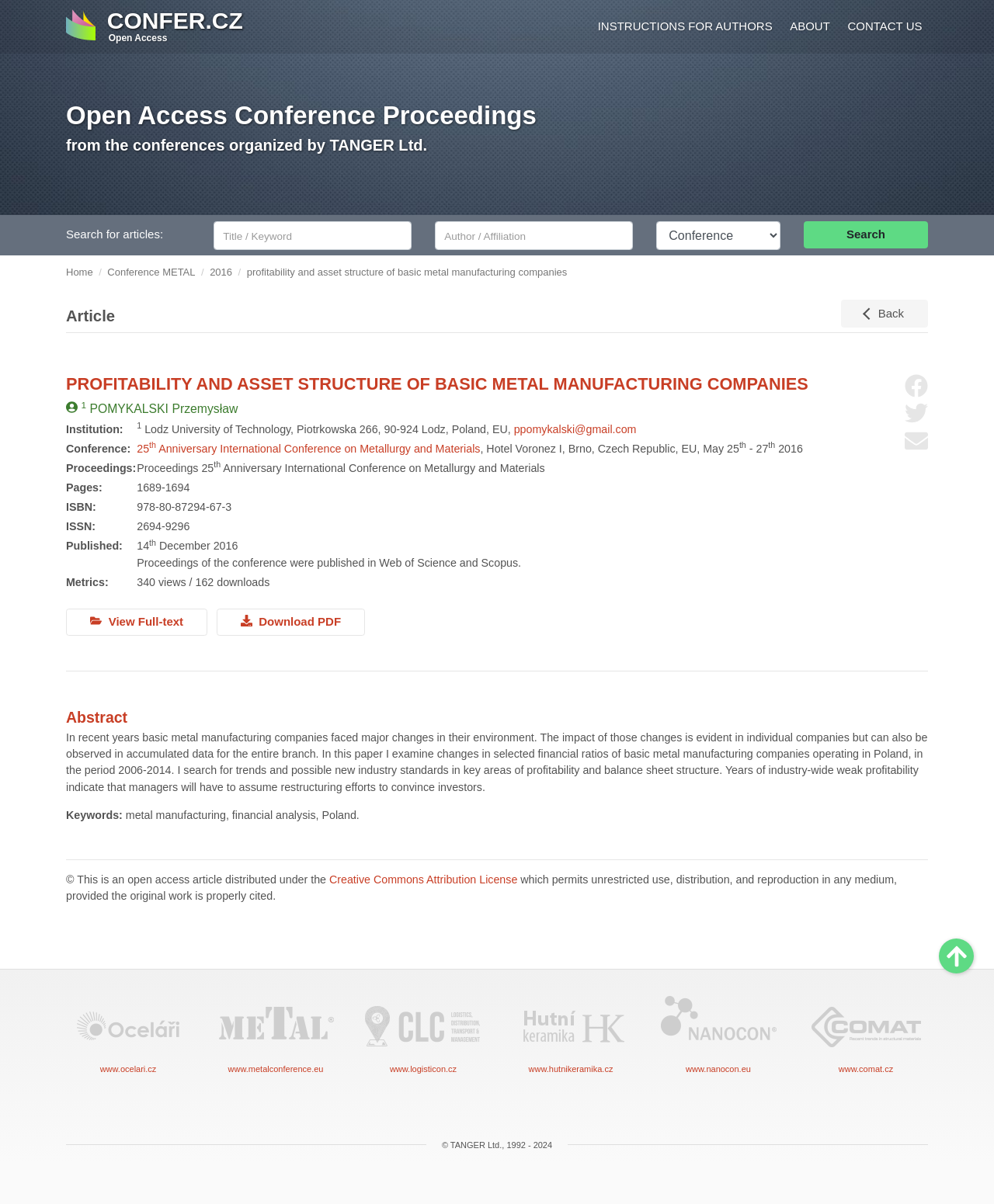Please identify the bounding box coordinates of the element's region that should be clicked to execute the following instruction: "Search by Author/Affiliation". The bounding box coordinates must be four float numbers between 0 and 1, i.e., [left, top, right, bottom].

[0.438, 0.184, 0.637, 0.208]